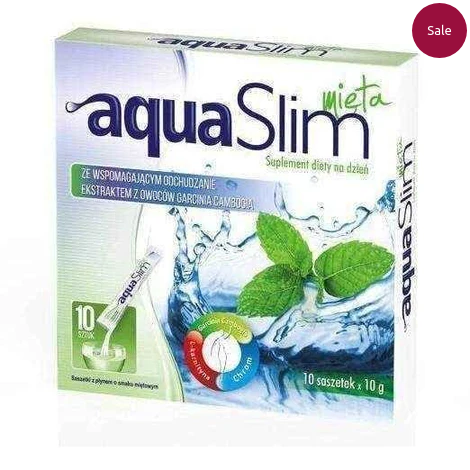Please analyze the image and give a detailed answer to the question:
How many sachets are in the product?

The number of sachets in the product can be found in the description, which states that the product contains ten sachets, each weighing 10 grams.